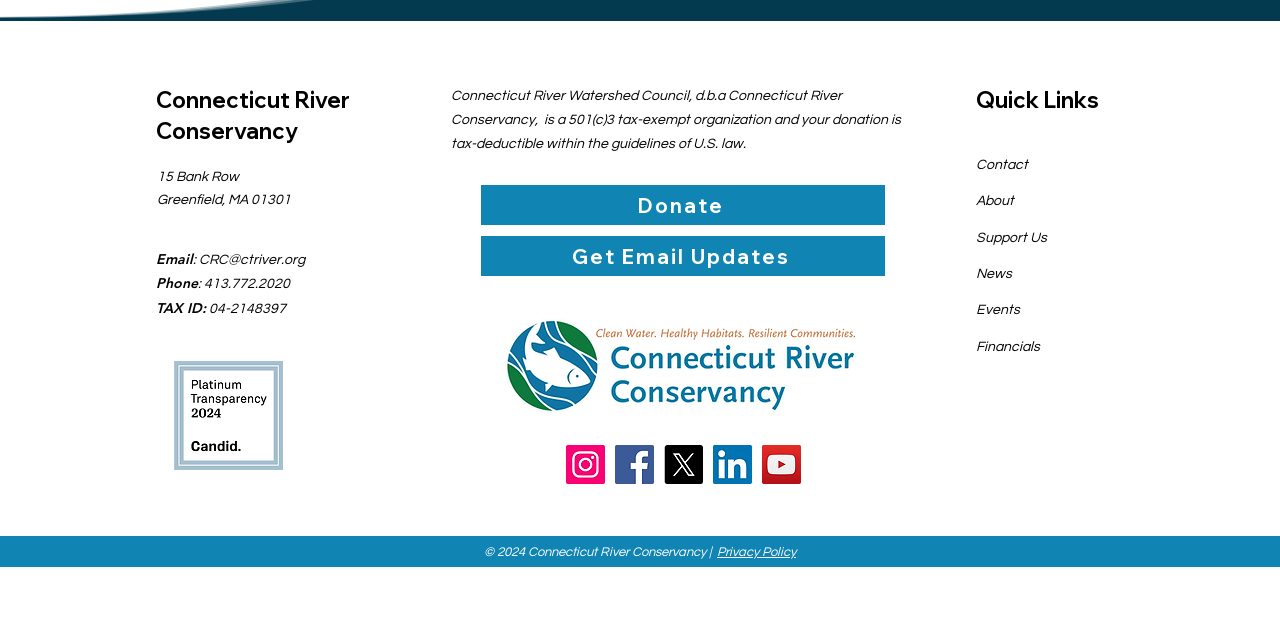Please determine the bounding box coordinates for the element with the description: "Privacy Policy".

[0.56, 0.852, 0.622, 0.873]